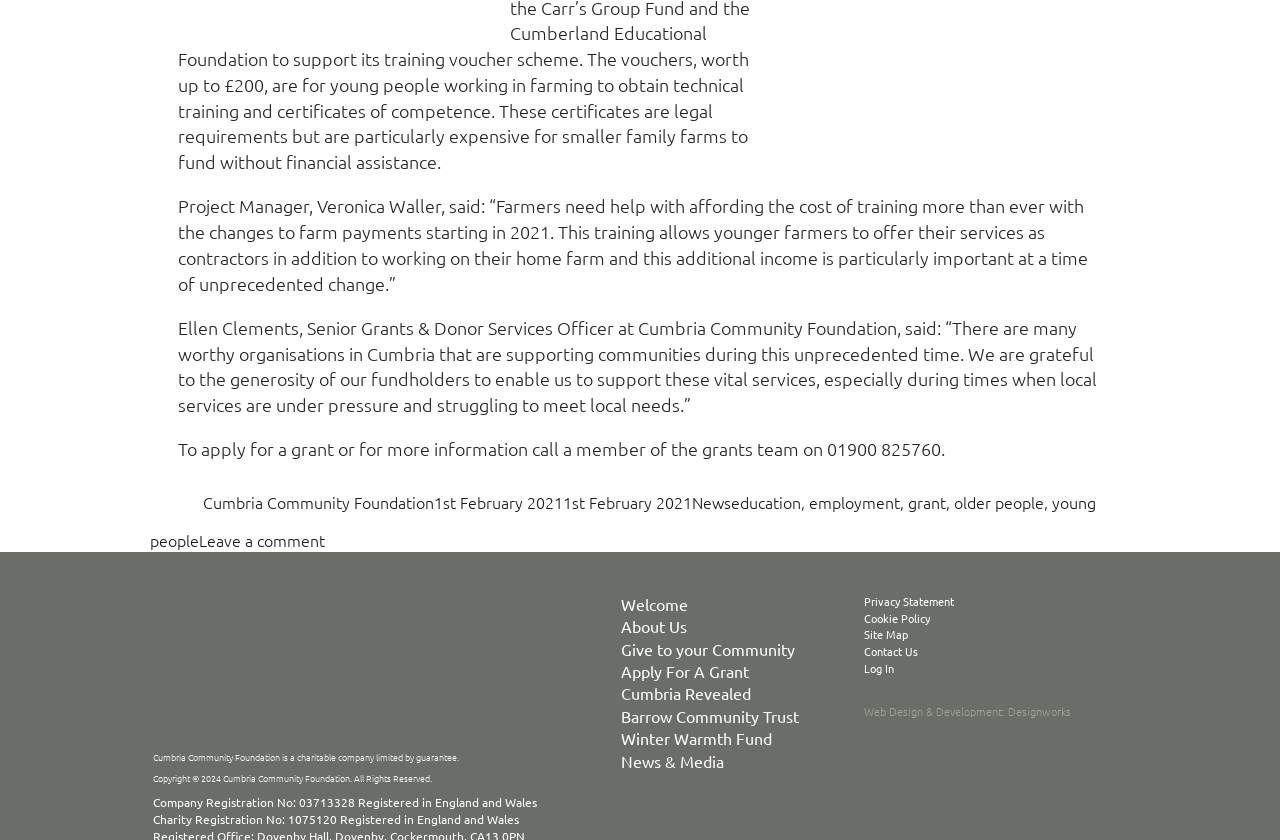Reply to the question with a single word or phrase:
What is the purpose of the Cumbria Community Foundation?

Charitable company